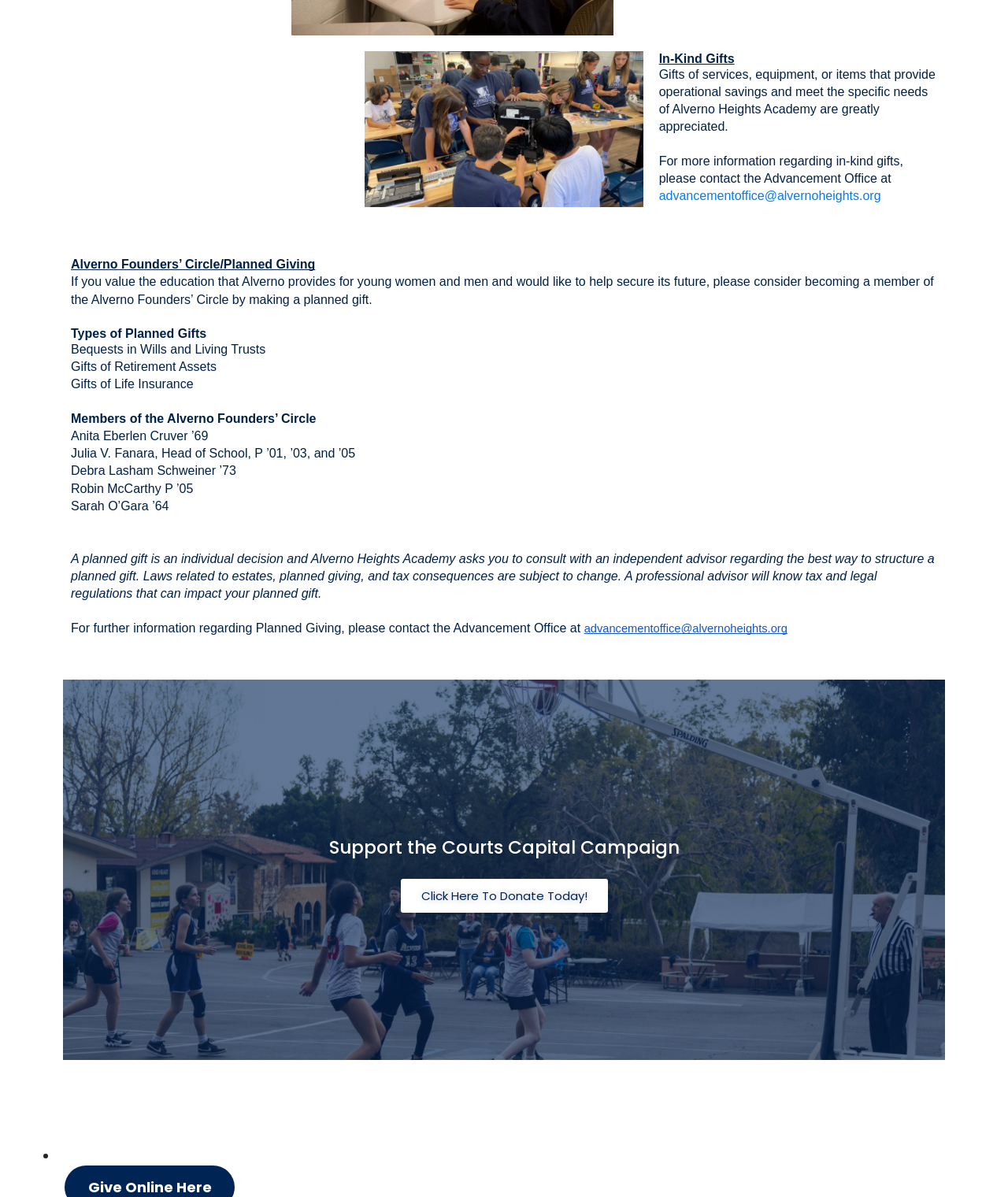What is the topic of the first section?
Answer the question with just one word or phrase using the image.

In-Kind Gifts